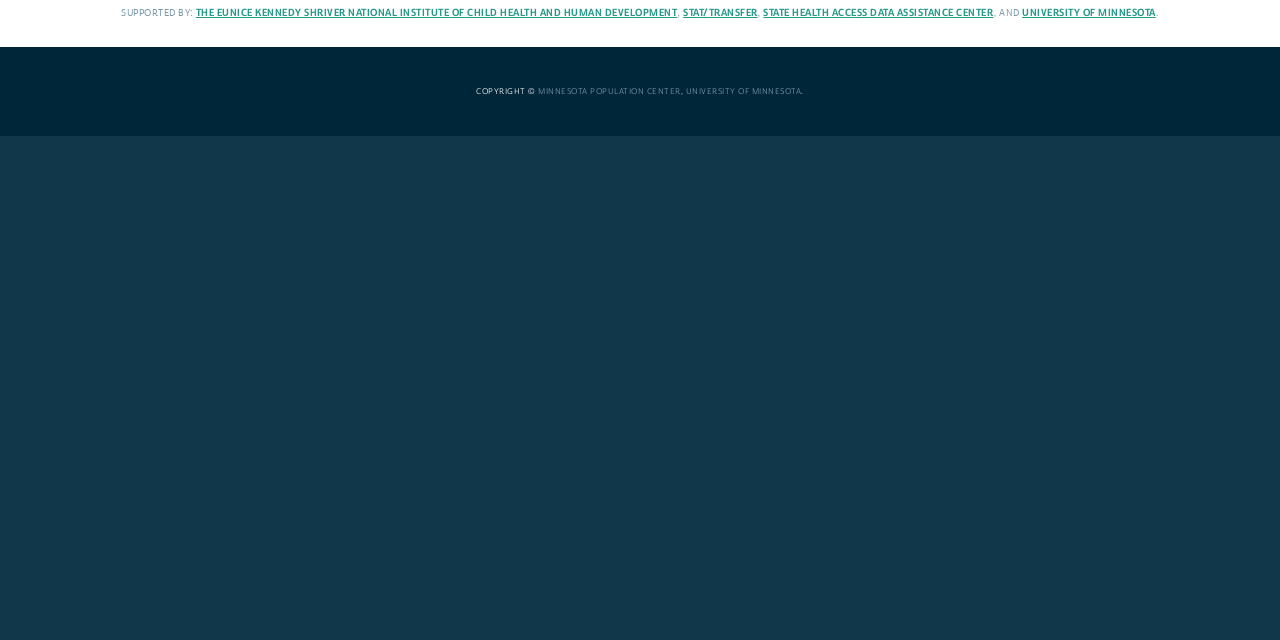Provide the bounding box coordinates for the UI element that is described as: "University of Minnesota".

[0.799, 0.01, 0.903, 0.03]